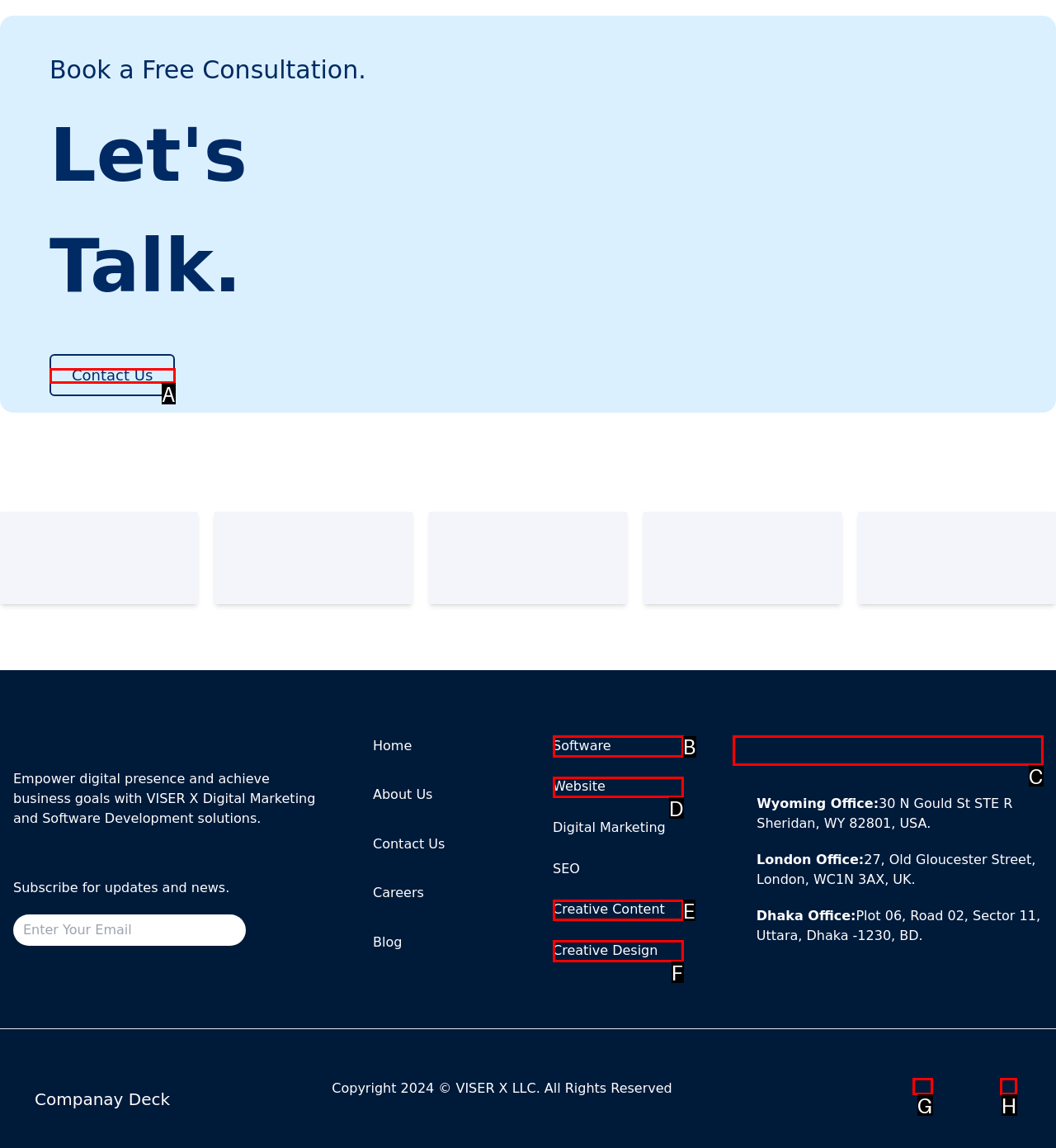Identify the correct option to click in order to accomplish the task: Contact us Provide your answer with the letter of the selected choice.

A